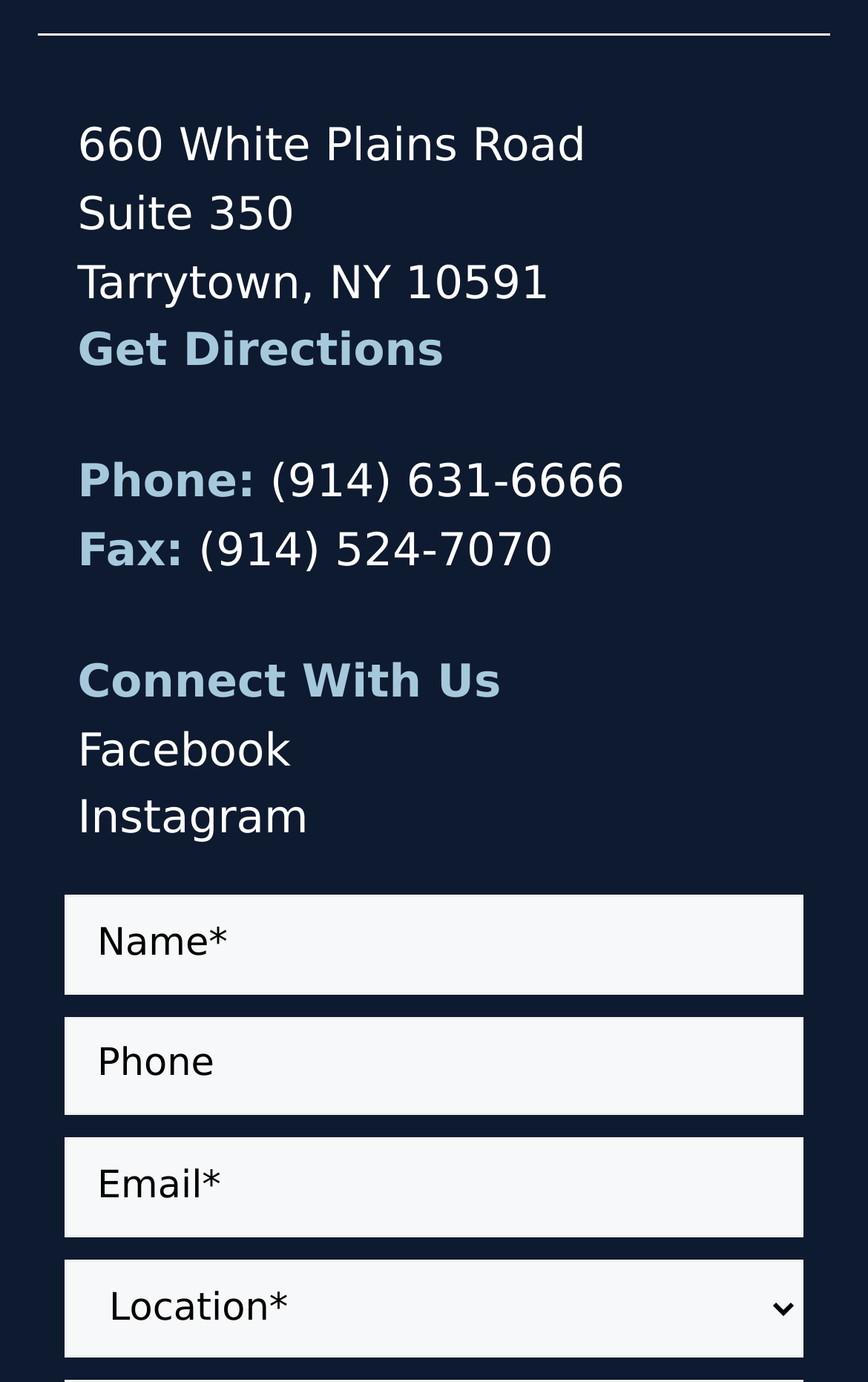Using the format (top-left x, top-left y, bottom-right x, bottom-right y), and given the element description, identify the bounding box coordinates within the screenshot: Sitemap

None